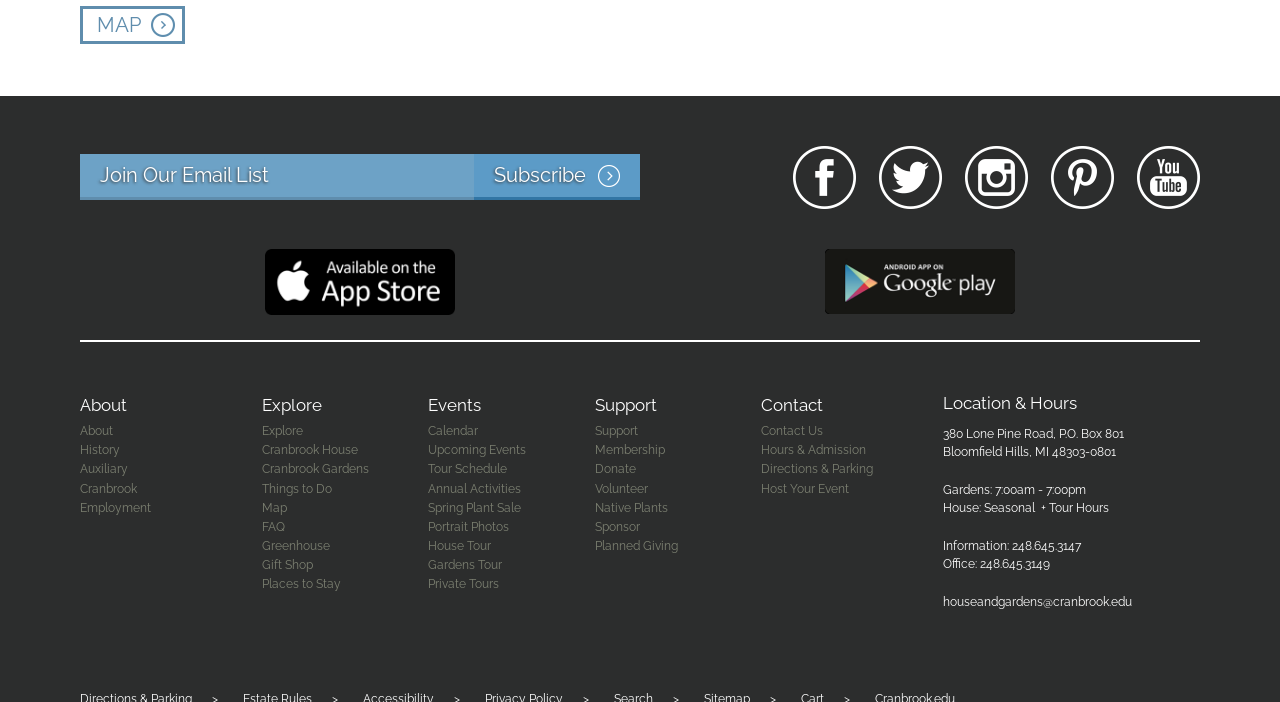Can you provide the bounding box coordinates for the element that should be clicked to implement the instruction: "Explore Cranbrook House"?

[0.204, 0.631, 0.279, 0.651]